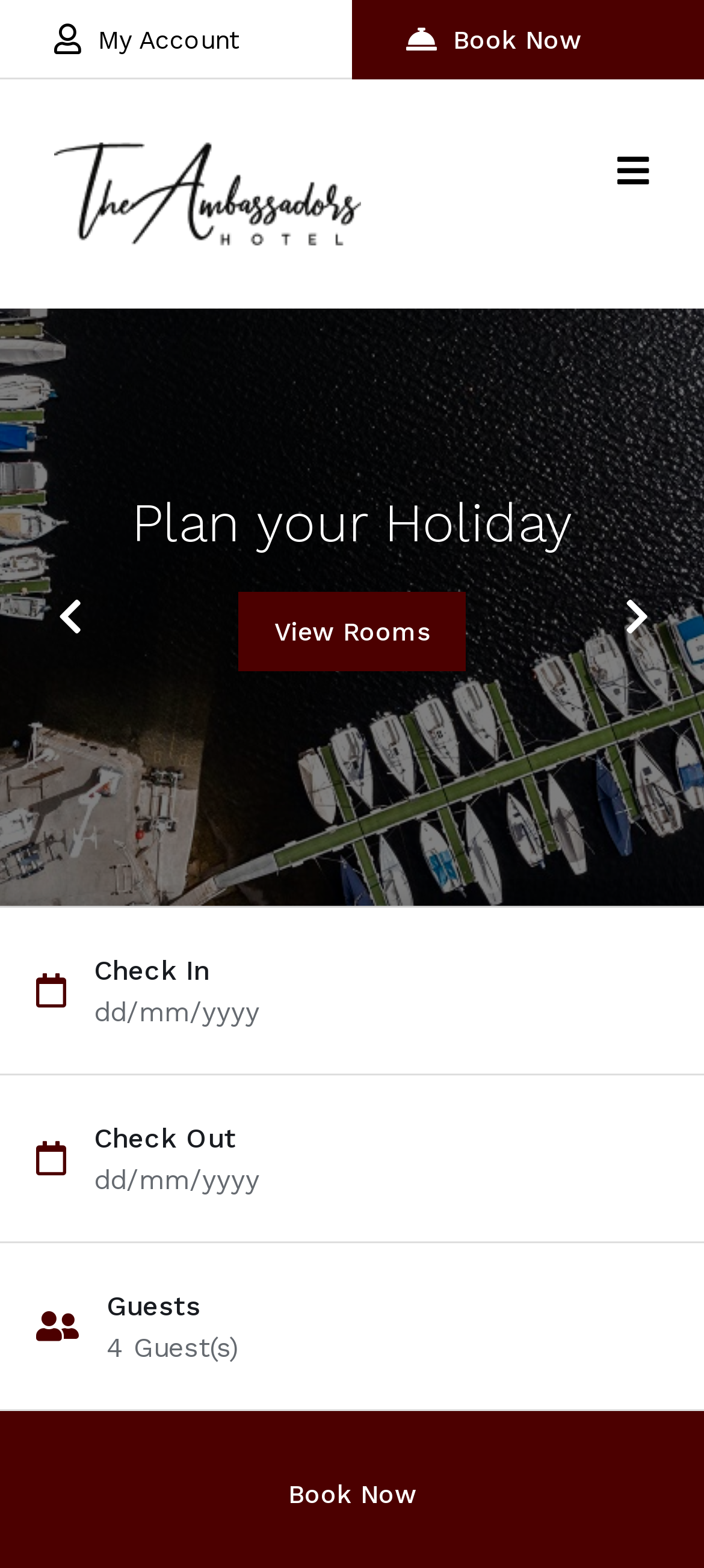What is the purpose of the 'Book Now' button?
With the help of the image, please provide a detailed response to the question.

I inferred the purpose of the 'Book Now' button by its location and text. It is a prominent button at the top of the page, suggesting it is a call-to-action for booking a room.